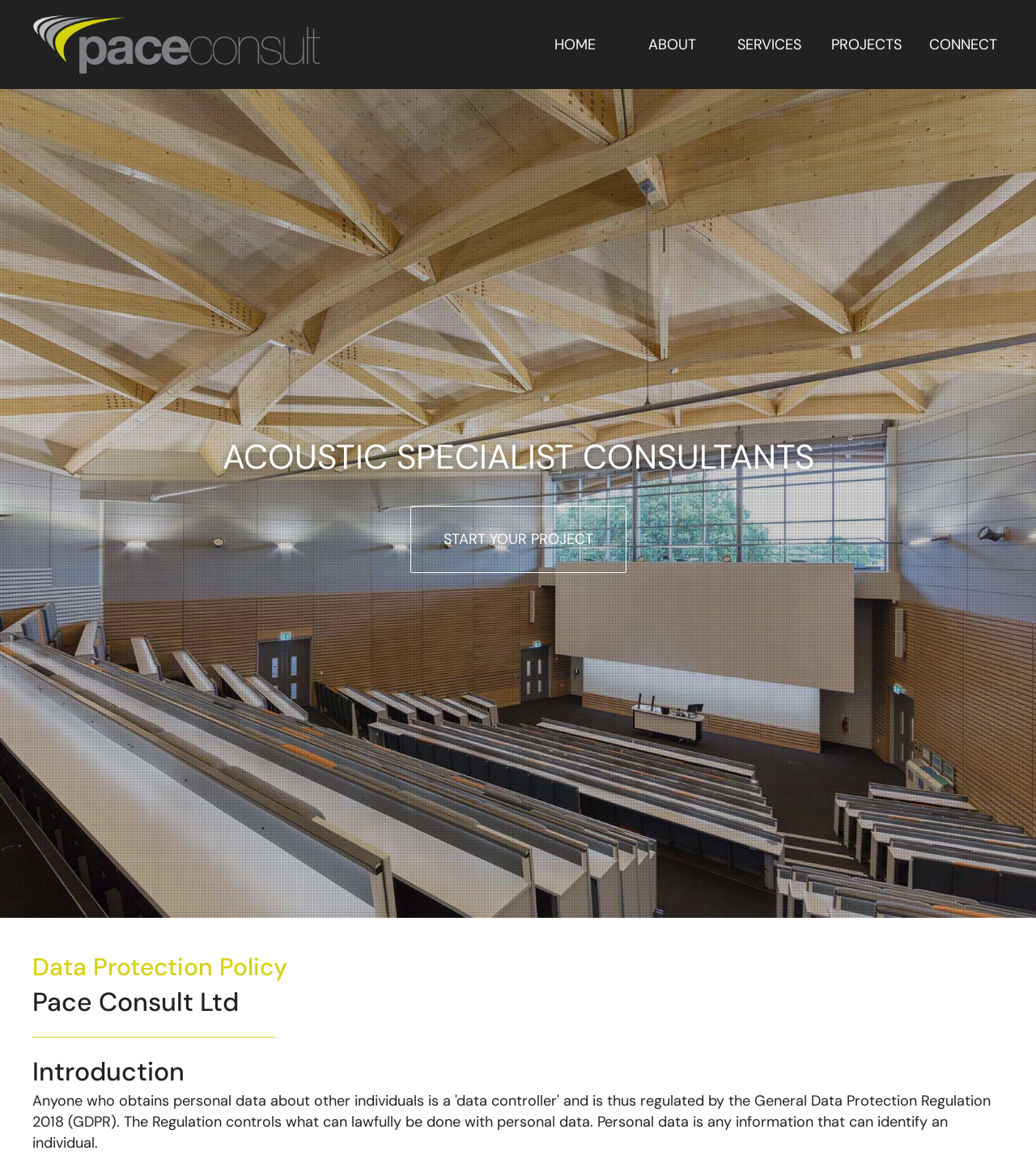How many main navigation links are there?
Please provide a single word or phrase as your answer based on the image.

5